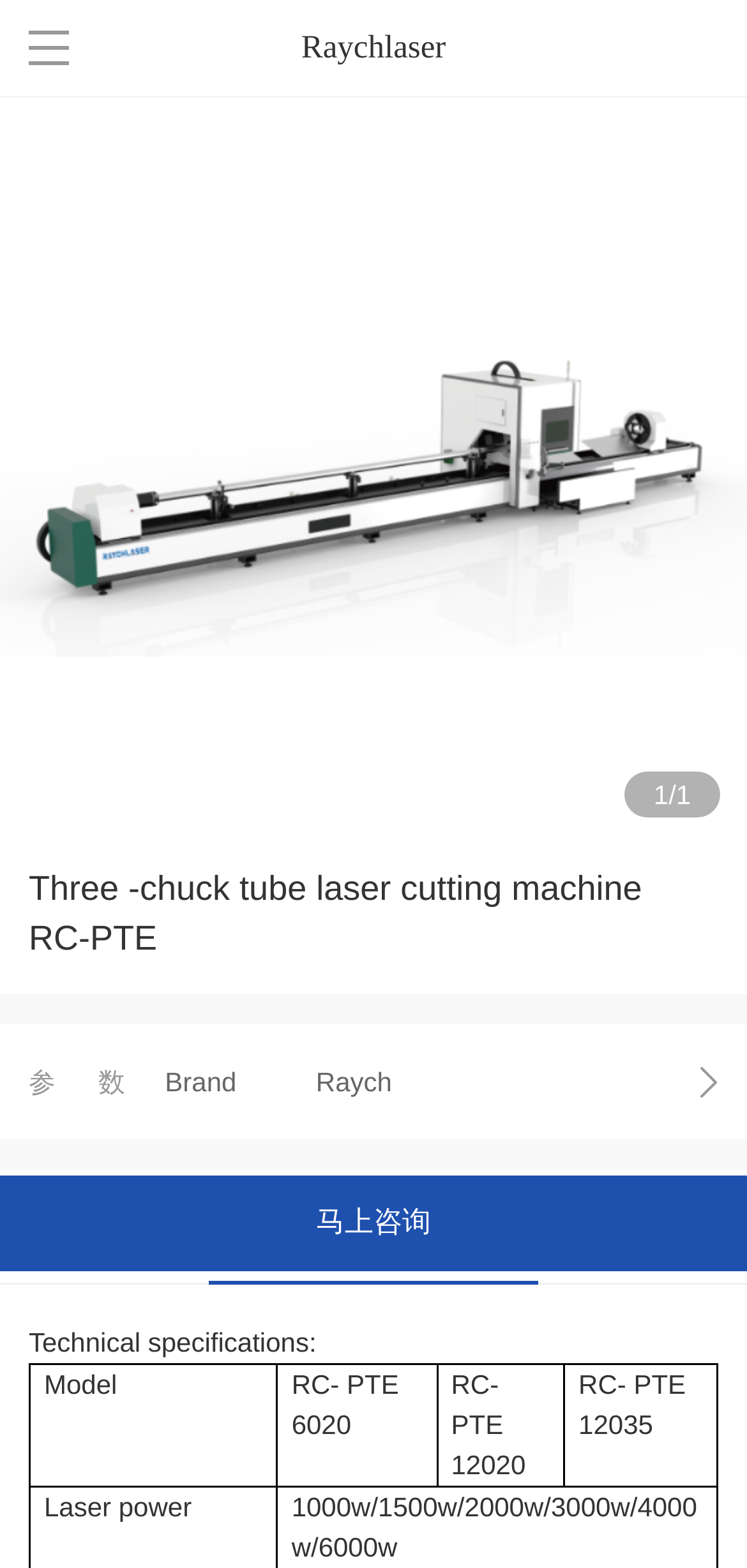Identify the bounding box coordinates for the region to click in order to carry out this instruction: "contact us". Provide the coordinates using four float numbers between 0 and 1, formatted as [left, top, right, bottom].

[0.041, 0.375, 0.959, 0.436]